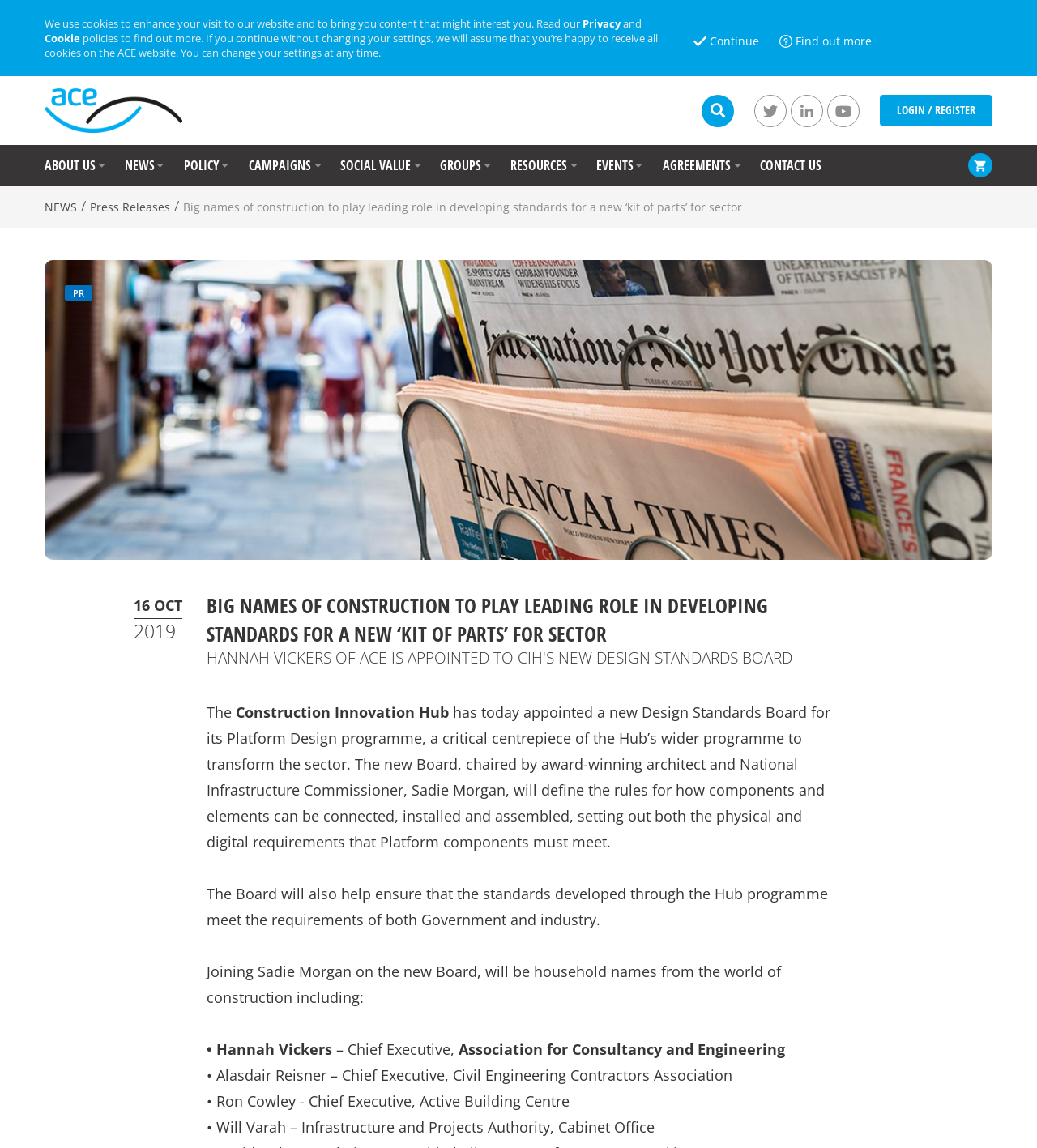Please identify the bounding box coordinates of the element on the webpage that should be clicked to follow this instruction: "Like this post". The bounding box coordinates should be given as four float numbers between 0 and 1, formatted as [left, top, right, bottom].

None